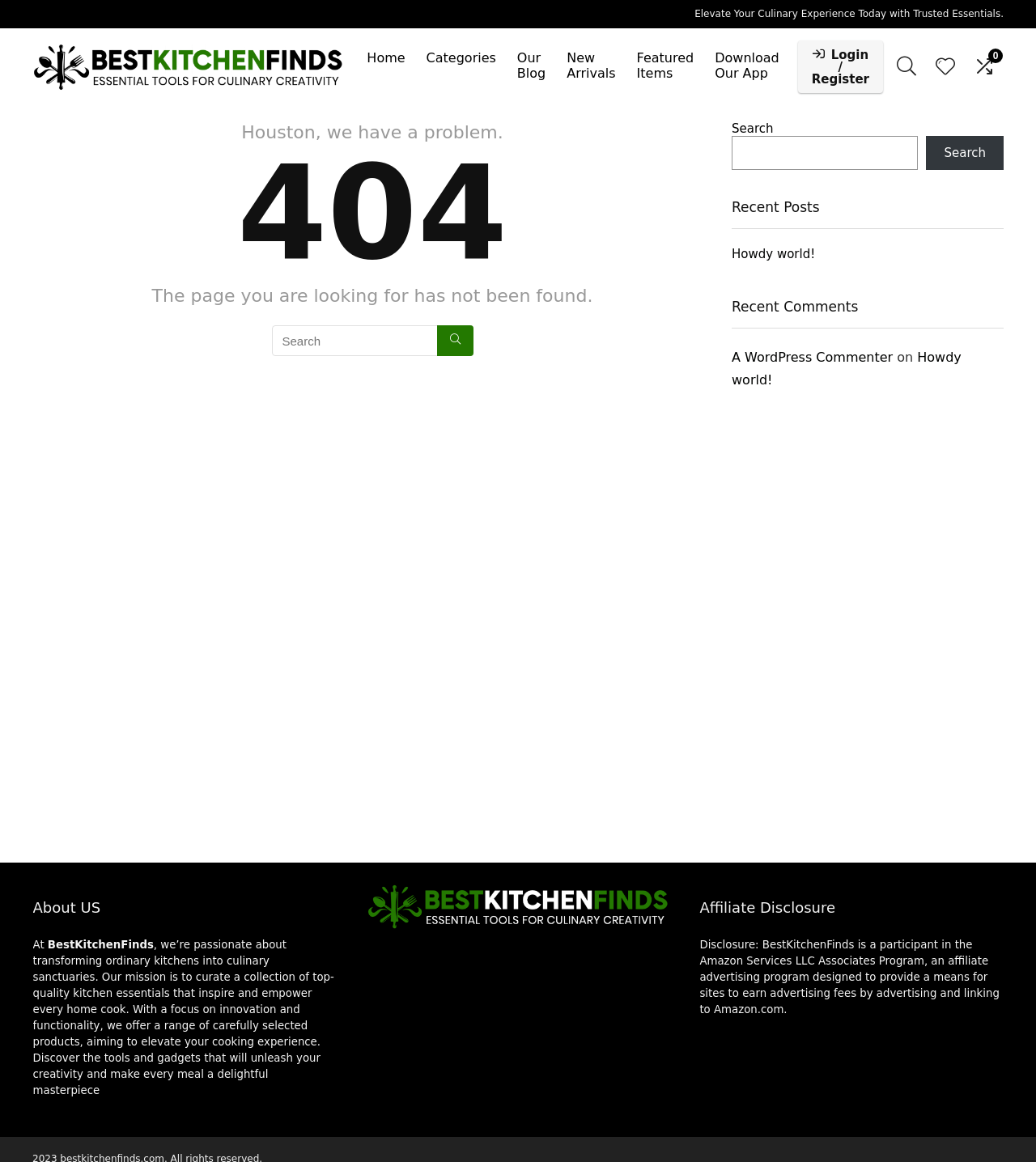Provide a thorough description of the webpage you see.

This webpage is a 404 error page from BestKitchenFinds, a website that specializes in kitchen essentials. At the top of the page, there is a header section with a logo and a navigation menu that includes links to "Home", "Categories", "Our Blog", "New Arrivals", "Featured Items", and "Download Our App". 

Below the header, there is a large heading "404" and a message that says "The page you are looking for has not been found." There is also a search bar with a "Search" button next to it. 

On the right side of the page, there is a section with a heading "Recent Posts" and a link to an article titled "Howdy world!". Below that, there is a section with a heading "Recent Comments" and a list of comments, including one from "A WordPress Commenter" on the article "Howdy world!".

At the bottom of the page, there is a footer section with a brief description of BestKitchenFinds and its mission. There are also links to "About US" and "Affiliate Disclosure", which provides information about the website's participation in the Amazon Services LLC Associates Program.